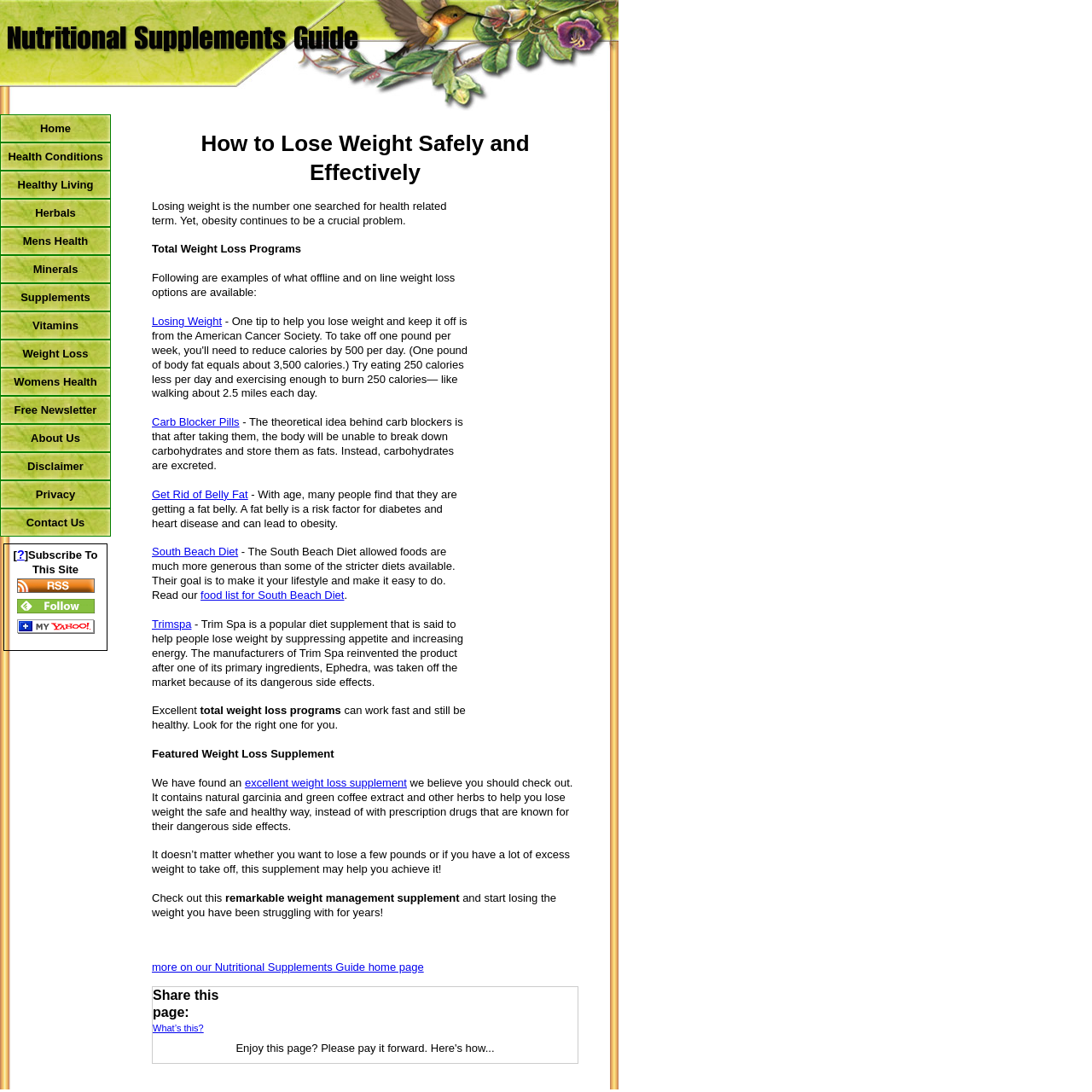Please specify the bounding box coordinates of the element that should be clicked to execute the given instruction: 'Check out 'excellent weight loss supplement''. Ensure the coordinates are four float numbers between 0 and 1, expressed as [left, top, right, bottom].

[0.224, 0.711, 0.373, 0.723]